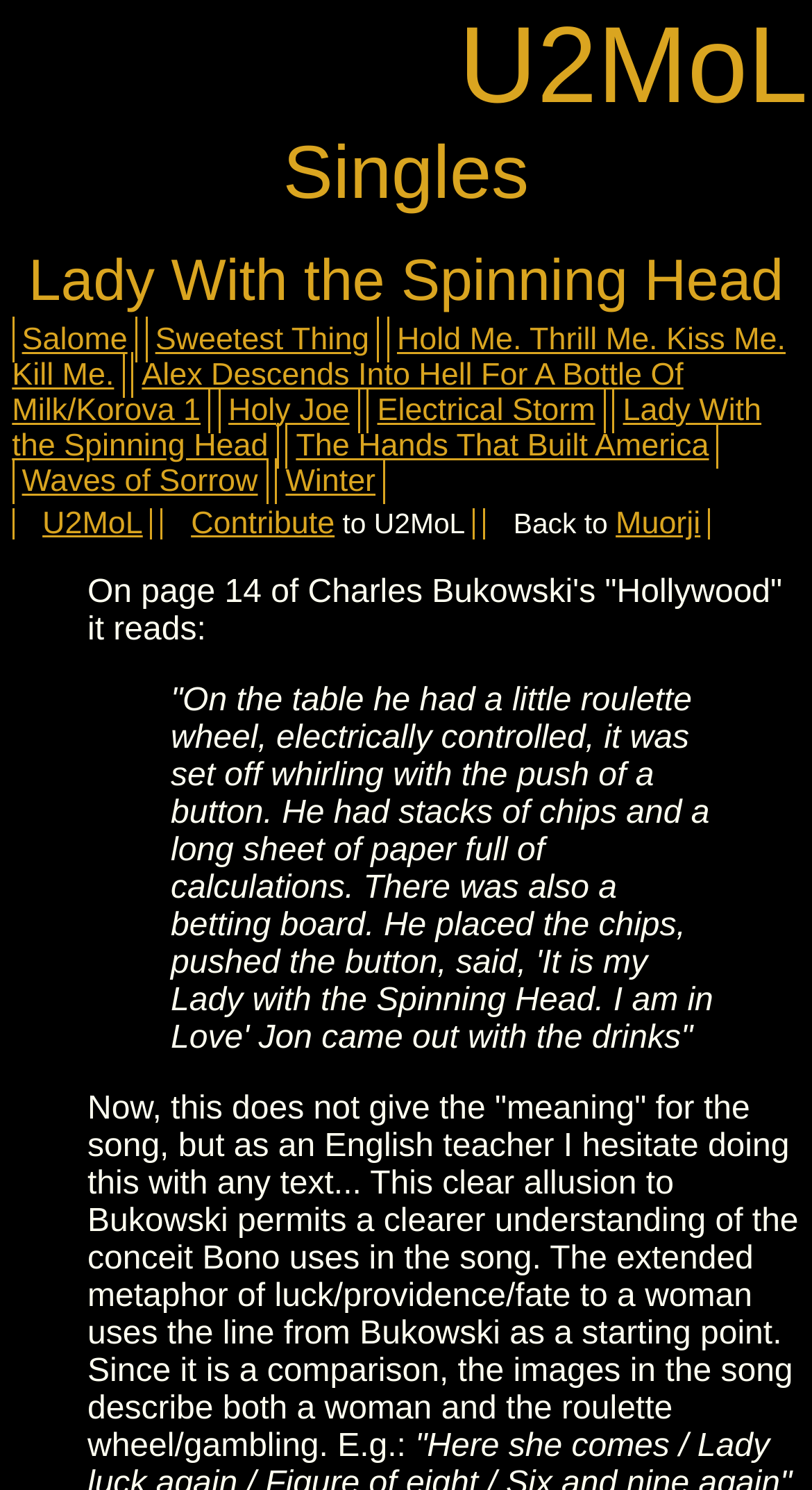What is the name of the website?
From the details in the image, provide a complete and detailed answer to the question.

I looked at the link element with the text 'U2MoL' and found that it is likely the name of the website.